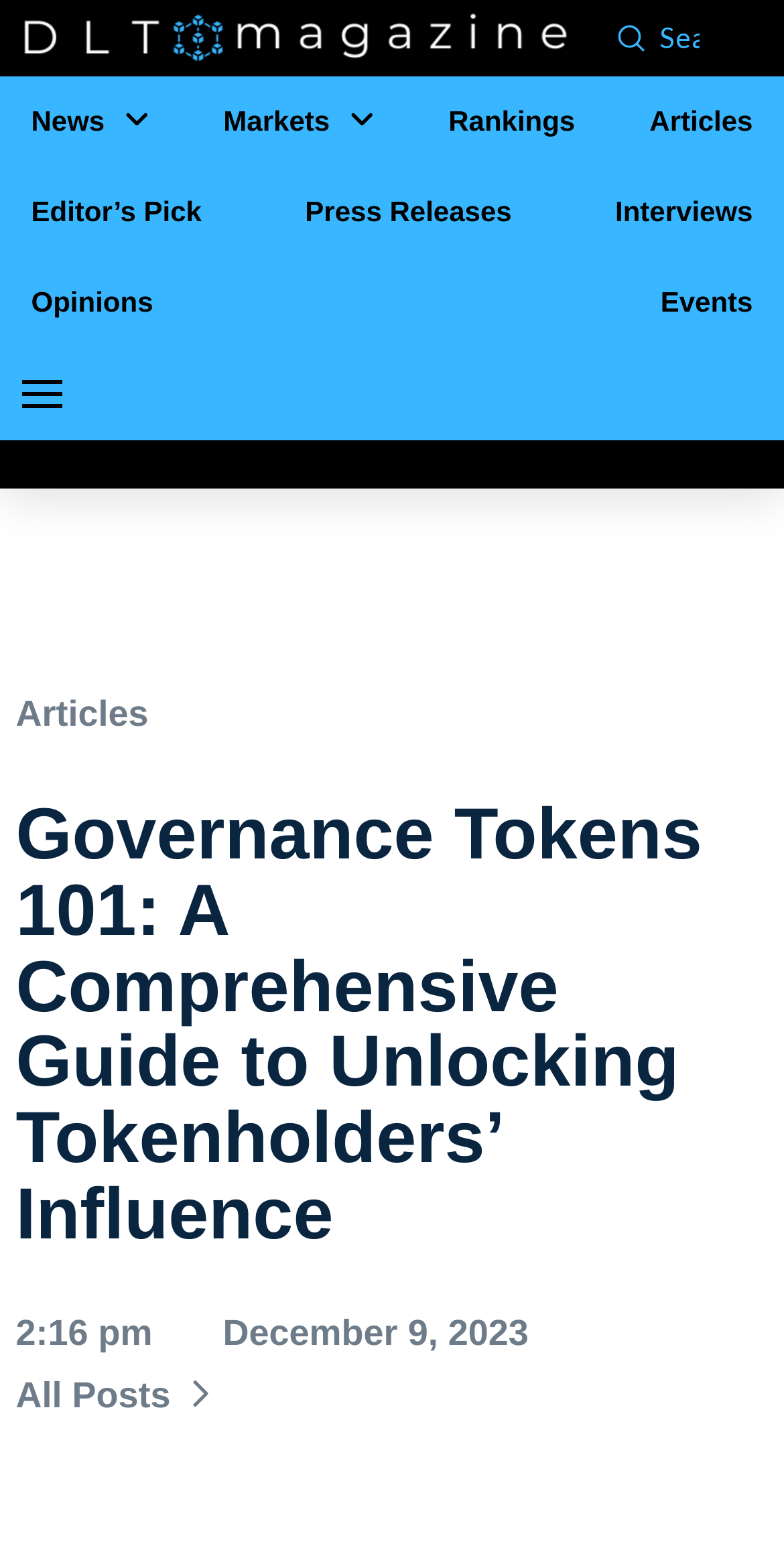Predict the bounding box for the UI component with the following description: "parent_node: Search name="s" placeholder="Search"".

[0.841, 0.013, 0.903, 0.036]